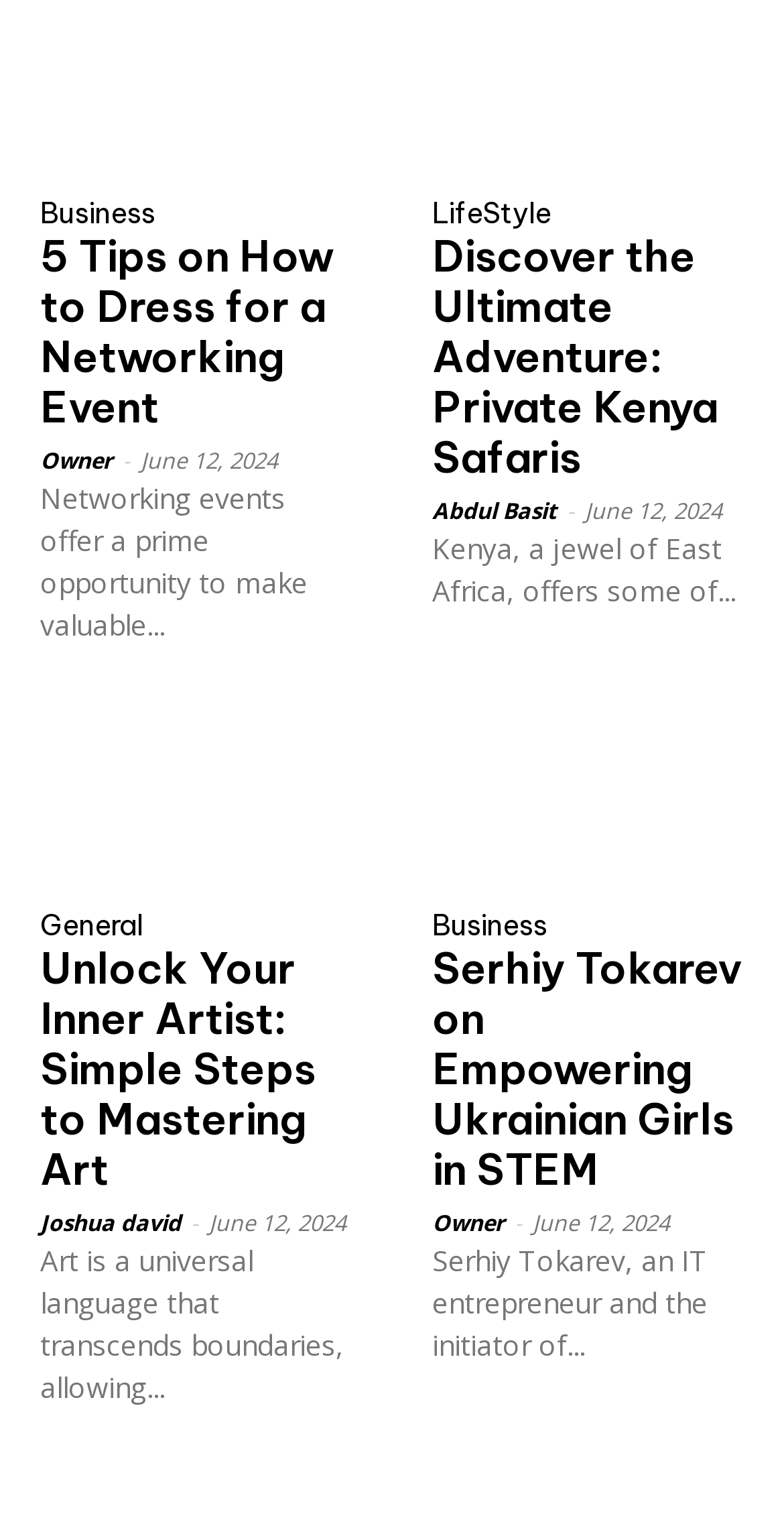From the given element description: "Abdul Basit", find the bounding box for the UI element. Provide the coordinates as four float numbers between 0 and 1, in the order [left, top, right, bottom].

[0.551, 0.327, 0.71, 0.347]